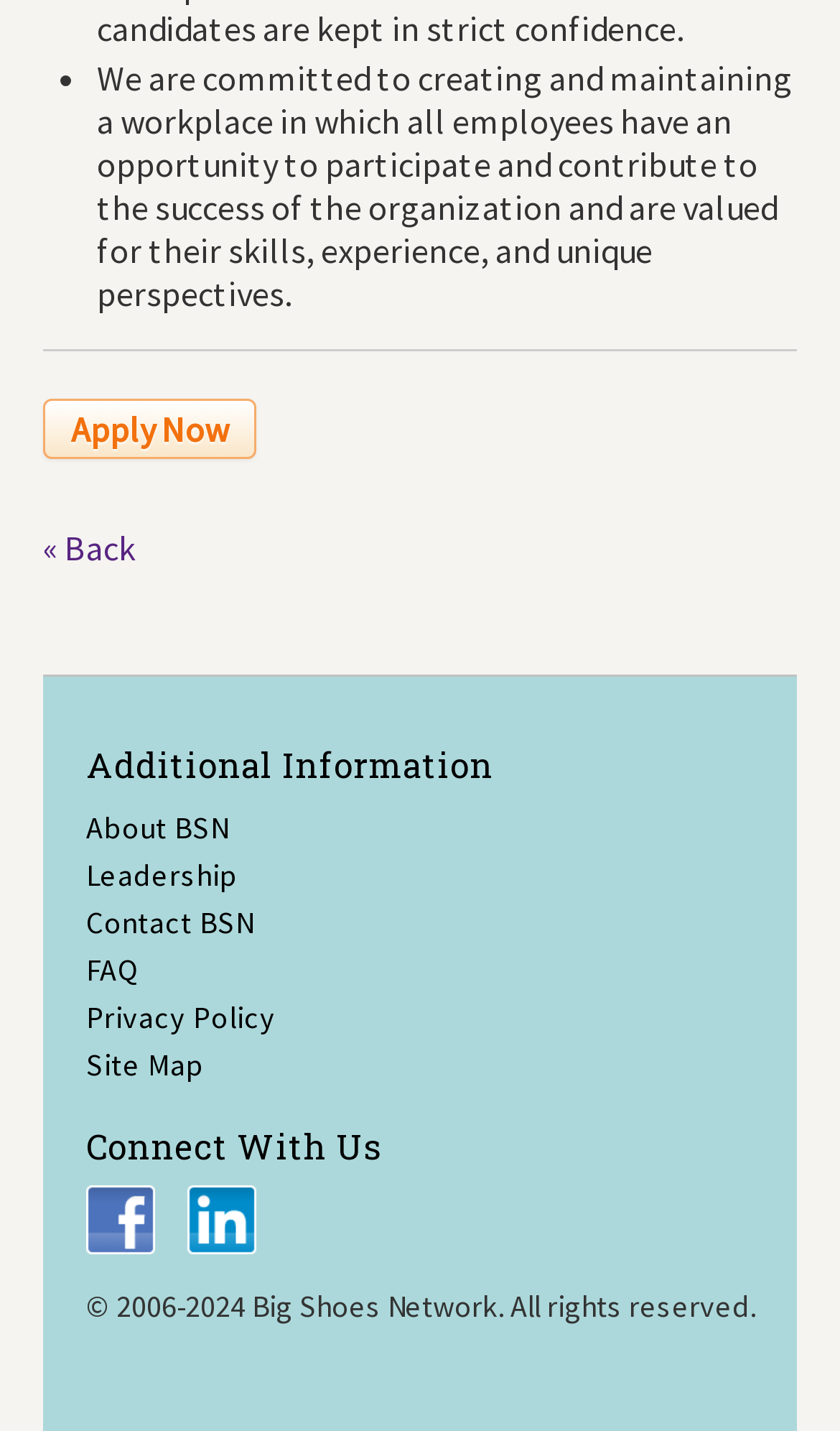How many links are there under the 'Additional Information' heading?
Relying on the image, give a concise answer in one word or a brief phrase.

5